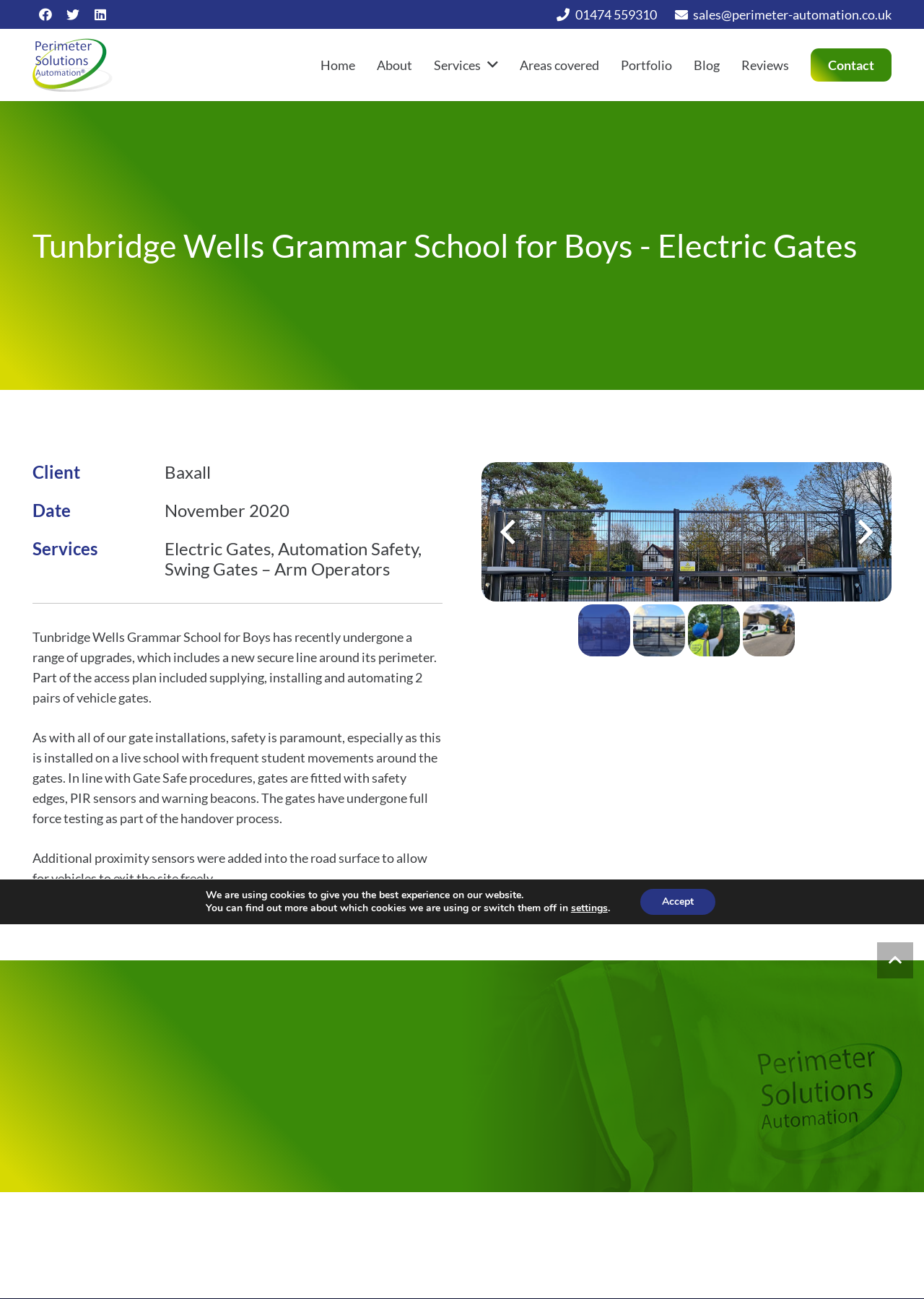Present a detailed account of what is displayed on the webpage.

This webpage is about a case study of Perimeter Solutions Automation's project for Tunbridge Wells Grammar School. At the top, there are social media links to Facebook, Twitter, and LinkedIn, as well as a phone number and email address. Below that, there is a navigation menu with links to different sections of the website, including Home, About, Services, and Contact.

The main content of the page is divided into sections. The first section has a heading "Tunbridge Wells Grammar School for Boys - Electric Gates" and provides information about the project, including the client, date, and services provided. There is a paragraph of text describing the project, which includes the installation of electric gates, automation safety, and swing gates. Below that, there are three images, likely diagrams or illustrations of the gates.

The next section has a heading "Contact Perimeter Solutions Automation" and provides contact information, including a phone number and email address. There is also a link to a contact form.

At the bottom of the page, there are six articles, each with an image, likely representing different projects or services offered by Perimeter Solutions Automation. There is also a "Back to top" link and a GDPR cookie banner with a message about the use of cookies on the website.